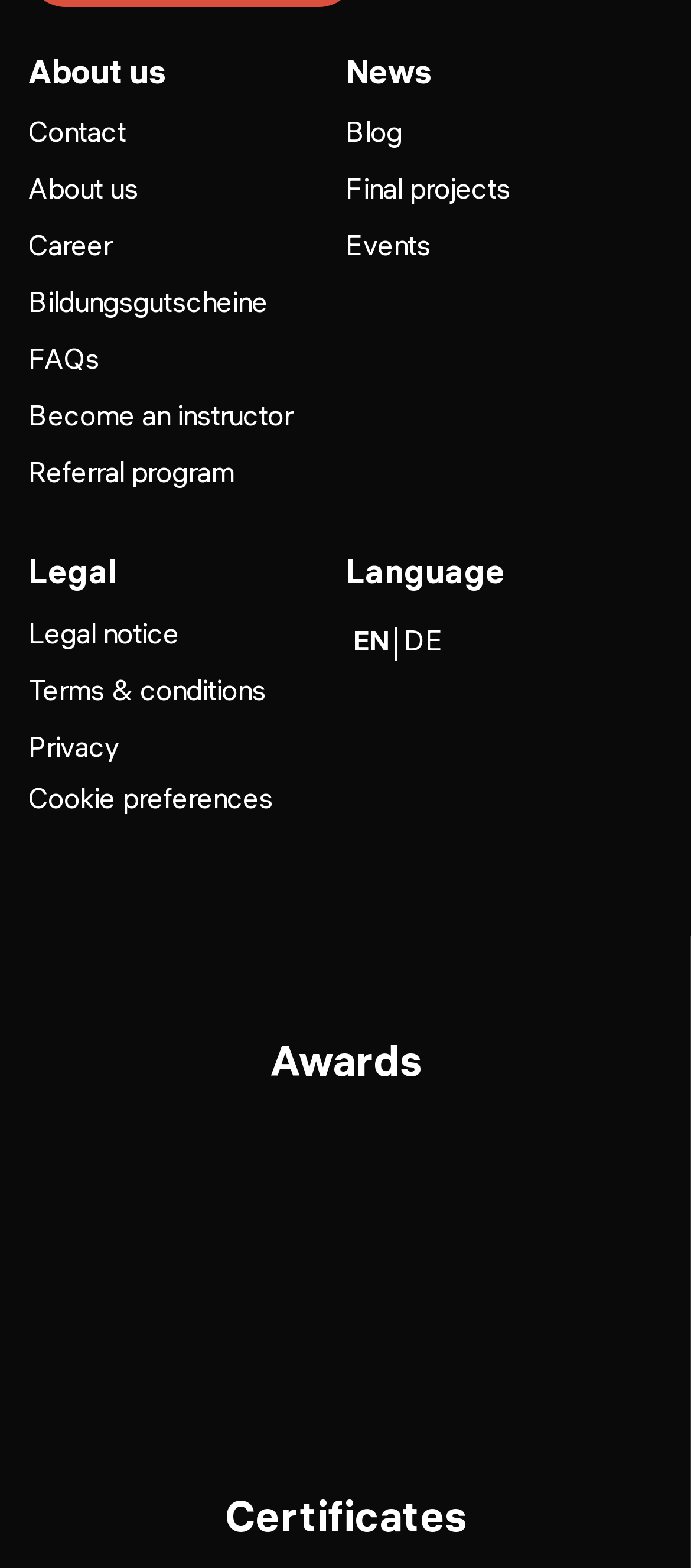How many language options are available?
Using the details from the image, give an elaborate explanation to answer the question.

I found two language links on the webpage, which are 'EN' and 'DE'. These links are located under the 'Language' heading.